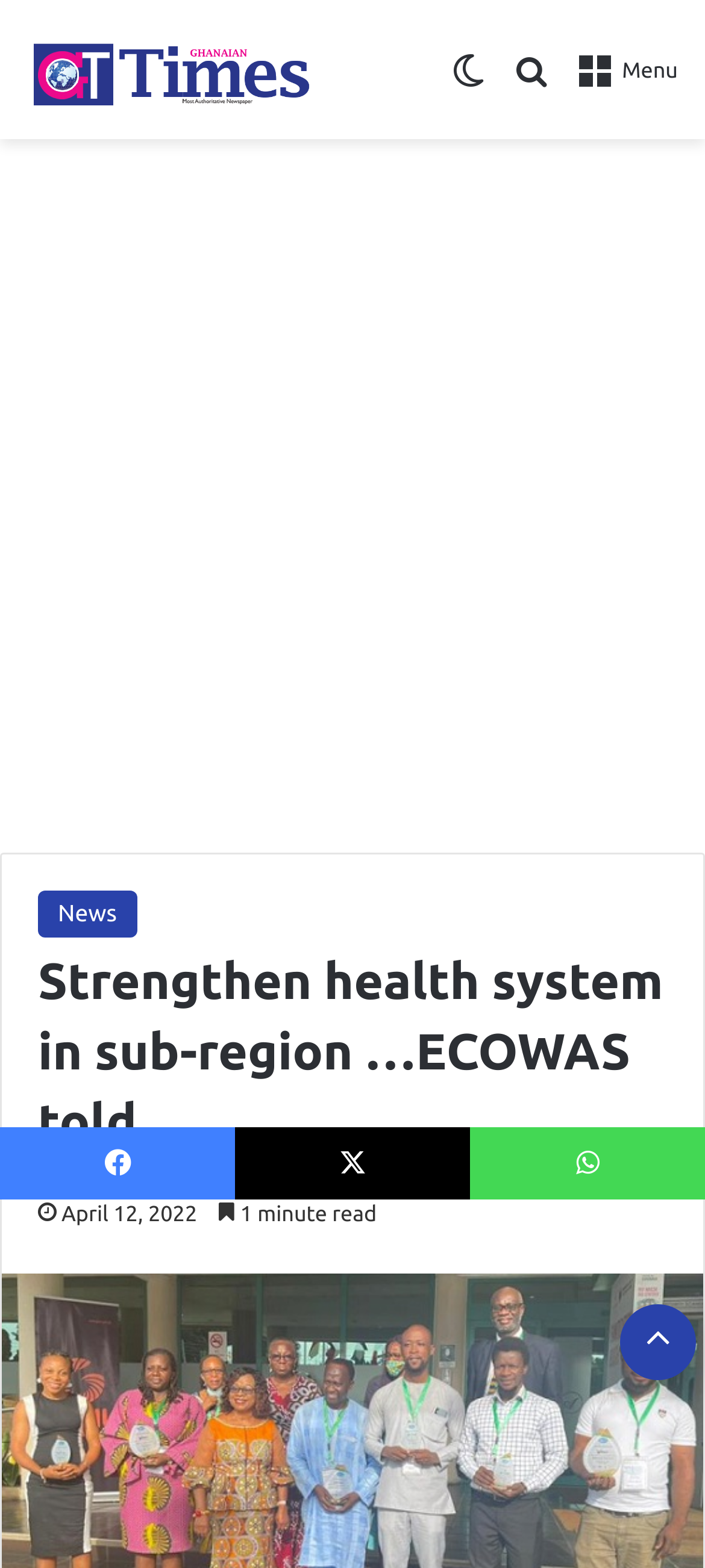Summarize the webpage with intricate details.

The webpage appears to be a news article from the Ghanaian Times, with the title "Strengthen health system in sub-region …ECOWAS told". At the top left corner, there is a link to the Ghanaian Times website, accompanied by a small image of the same name. 

To the right of the Ghanaian Times link, there are three more links: "Menu", "Search for", and "Switch skin". Below these links, there is a large advertisement iframe that spans the entire width of the page.

The main content of the webpage is an article with a heading that matches the title of the webpage. The article is dated April 12, 2022, and has a estimated reading time of 1 minute. 

At the bottom of the page, there are three social media links: Facebook, a close button, and WhatsApp, aligned from left to right. Additionally, there is a "Back to top" button at the bottom right corner of the page.